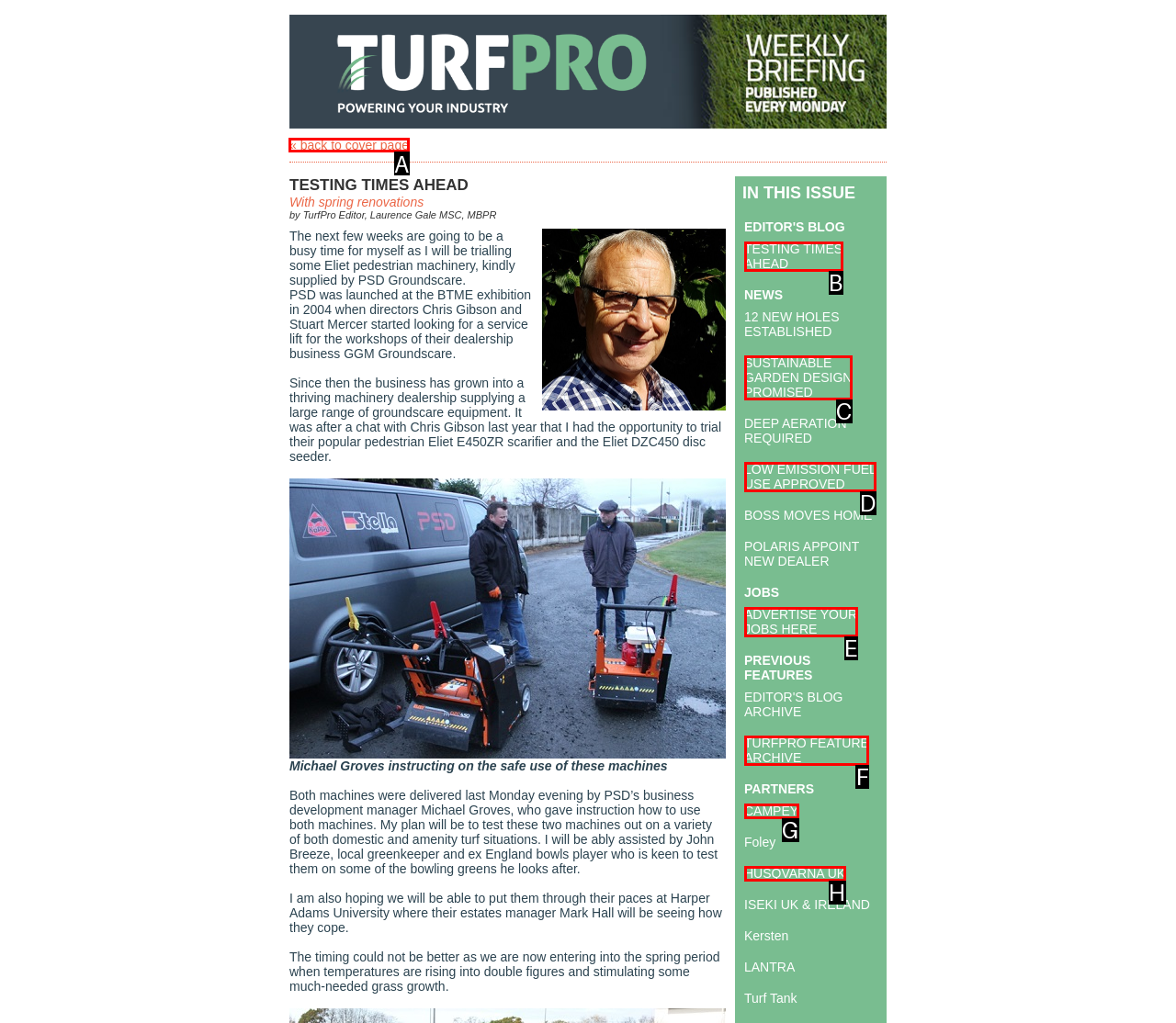Identify which lettered option to click to carry out the task: click the '« back to cover page' link. Provide the letter as your answer.

A